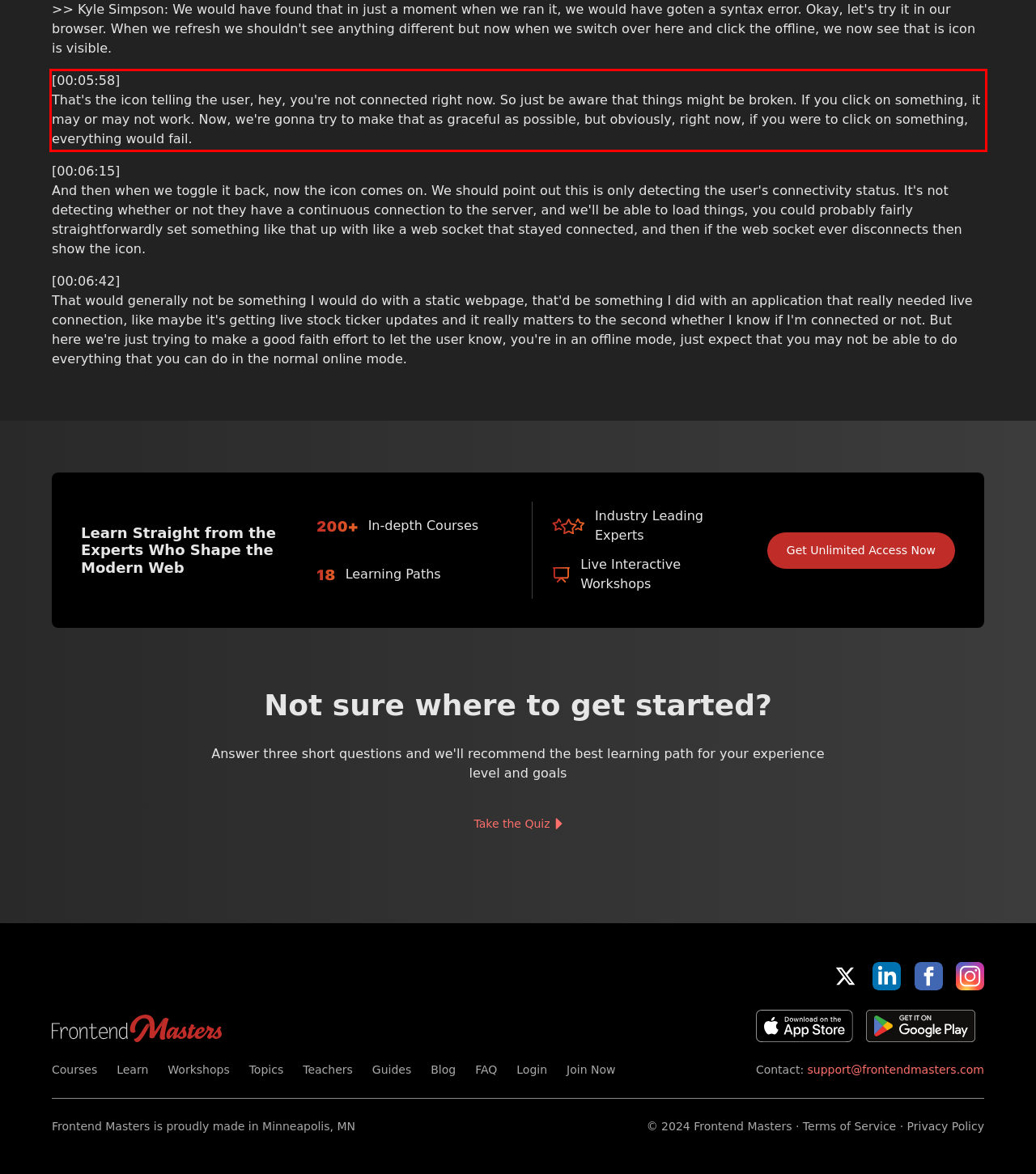With the given screenshot of a webpage, locate the red rectangle bounding box and extract the text content using OCR.

[00:05:58] That's the icon telling the user, hey, you're not connected right now. So just be aware that things might be broken. If you click on something, it may or may not work. Now, we're gonna try to make that as graceful as possible, but obviously, right now, if you were to click on something, everything would fail.